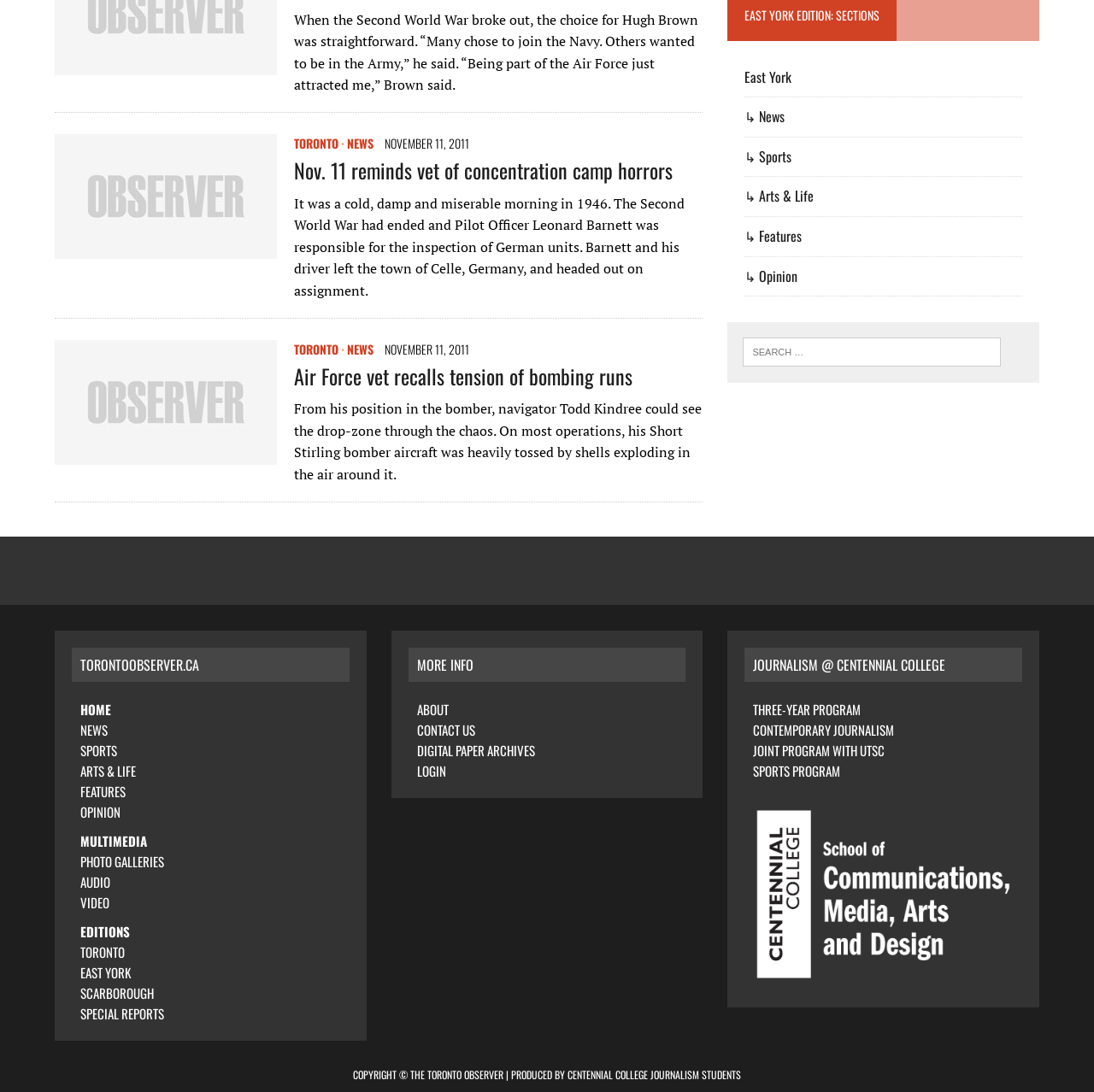Provide the bounding box coordinates, formatted as (top-left x, top-left y, bottom-right x, bottom-right y), with all values being floating point numbers between 0 and 1. Identify the bounding box of the UI element that matches the description: Contact Us

[0.381, 0.66, 0.434, 0.677]